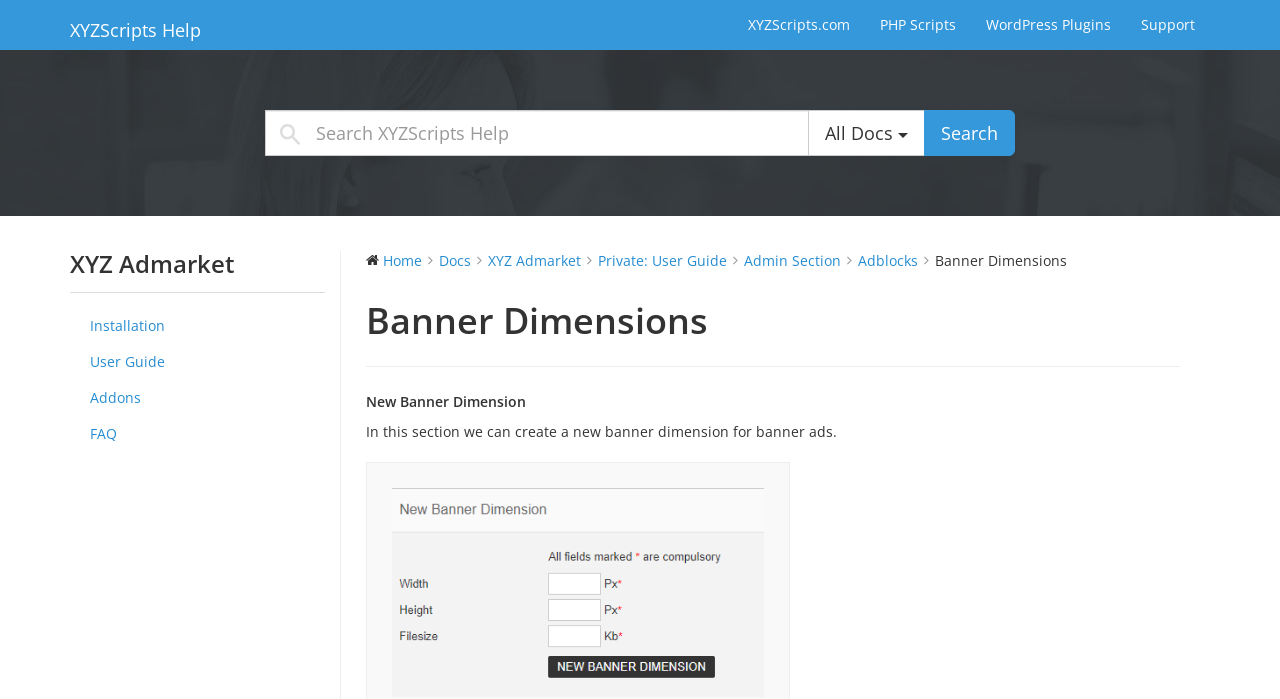What can be created in this section?
Answer the question with a single word or phrase derived from the image.

New banner dimension